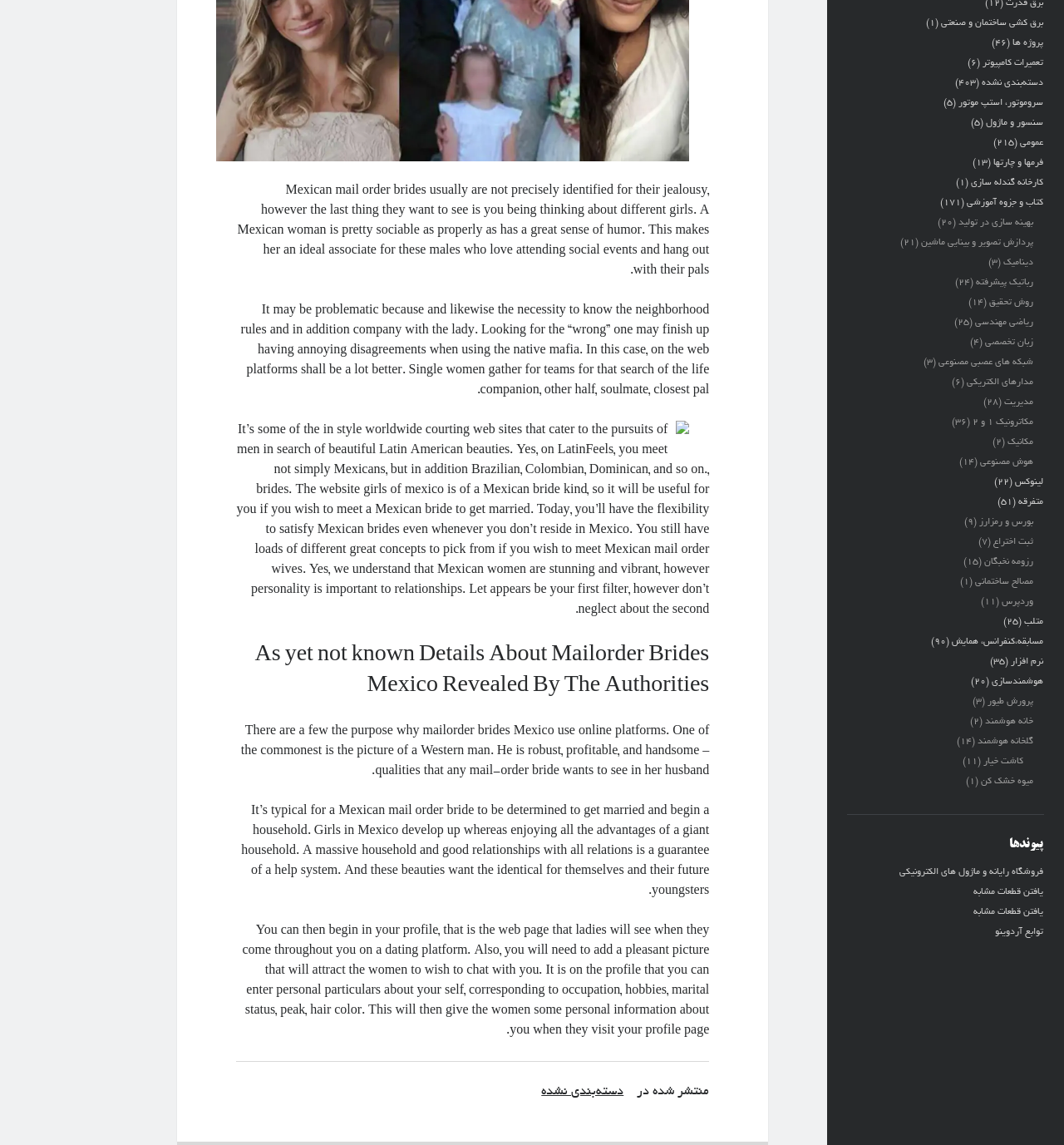Is there a category related to computers?
Refer to the screenshot and answer in one word or phrase.

Yes